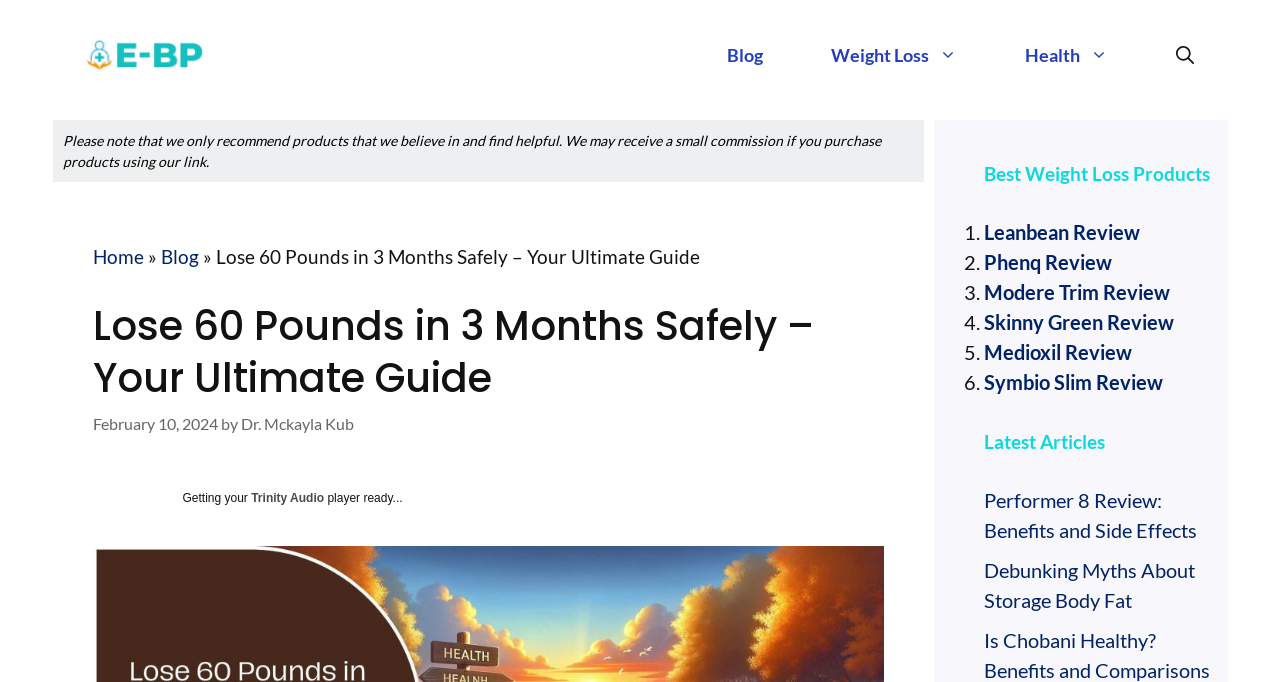Could you determine the bounding box coordinates of the clickable element to complete the instruction: "Read the 'Leanbean Review' article"? Provide the coordinates as four float numbers between 0 and 1, i.e., [left, top, right, bottom].

[0.769, 0.323, 0.89, 0.358]